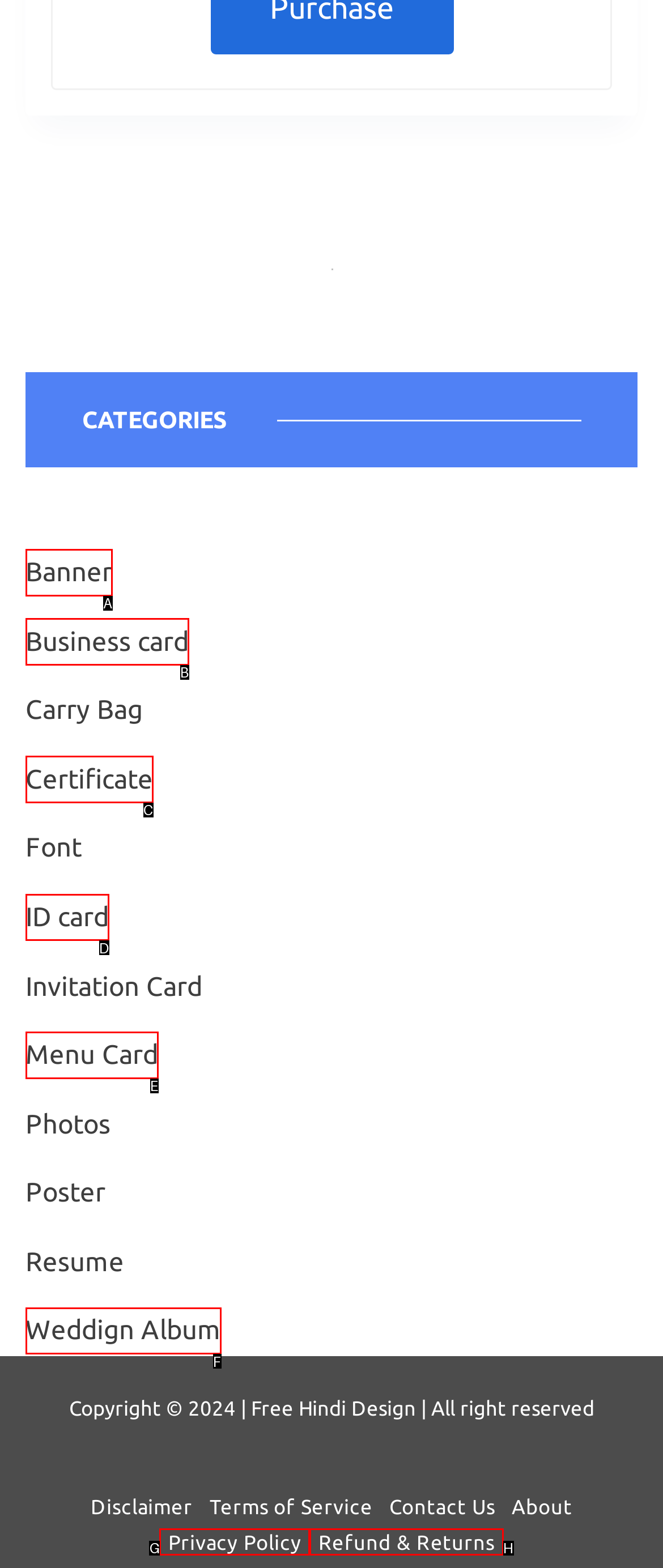Point out the HTML element that matches the following description: Menu Card
Answer with the letter from the provided choices.

E